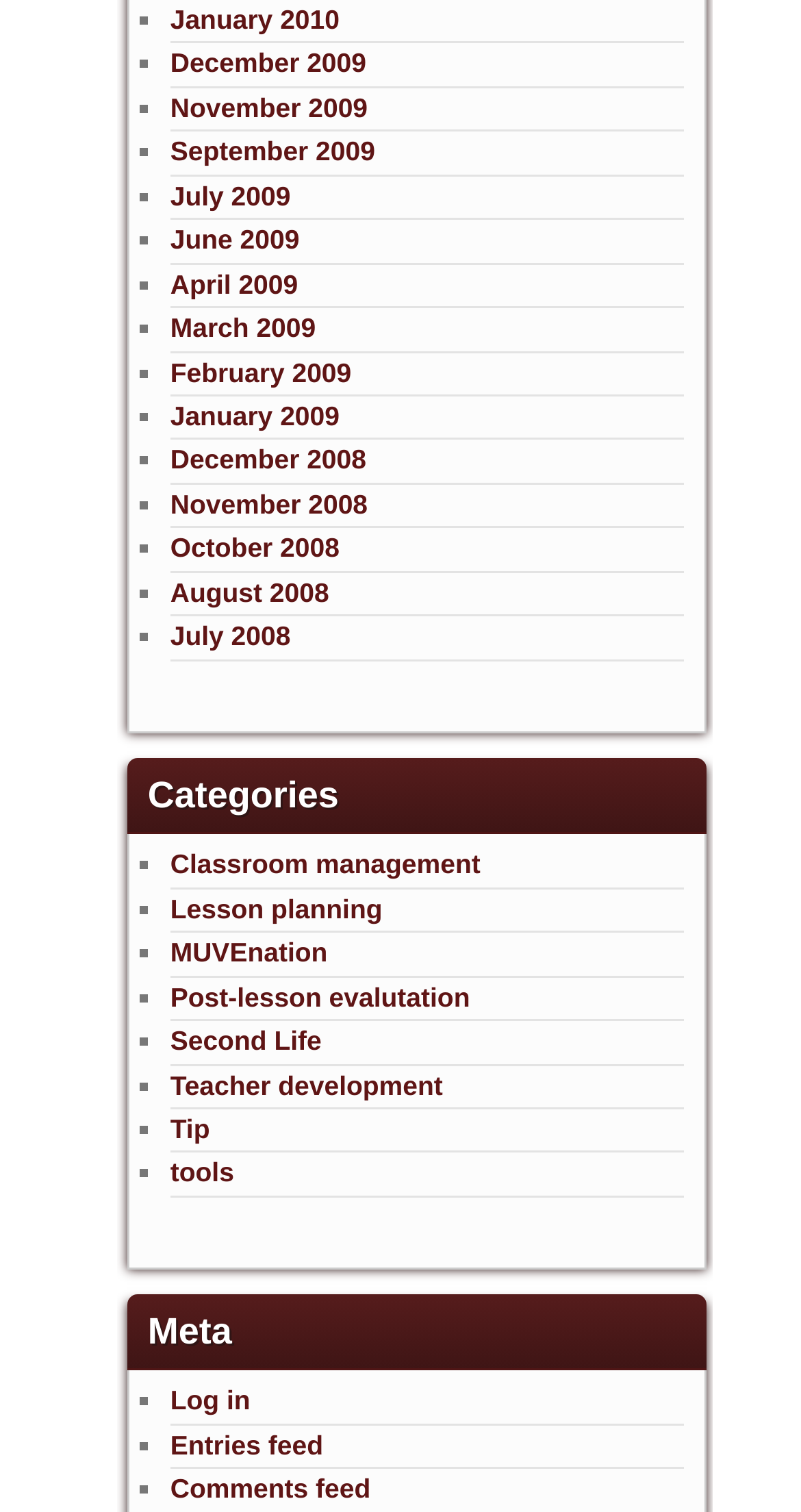How many types of feeds are available on the webpage?
Using the image as a reference, deliver a detailed and thorough answer to the question.

I found two links under the 'Meta' heading with text 'Entries feed' and 'Comments feed', which suggests that there are two types of feeds available on the webpage.